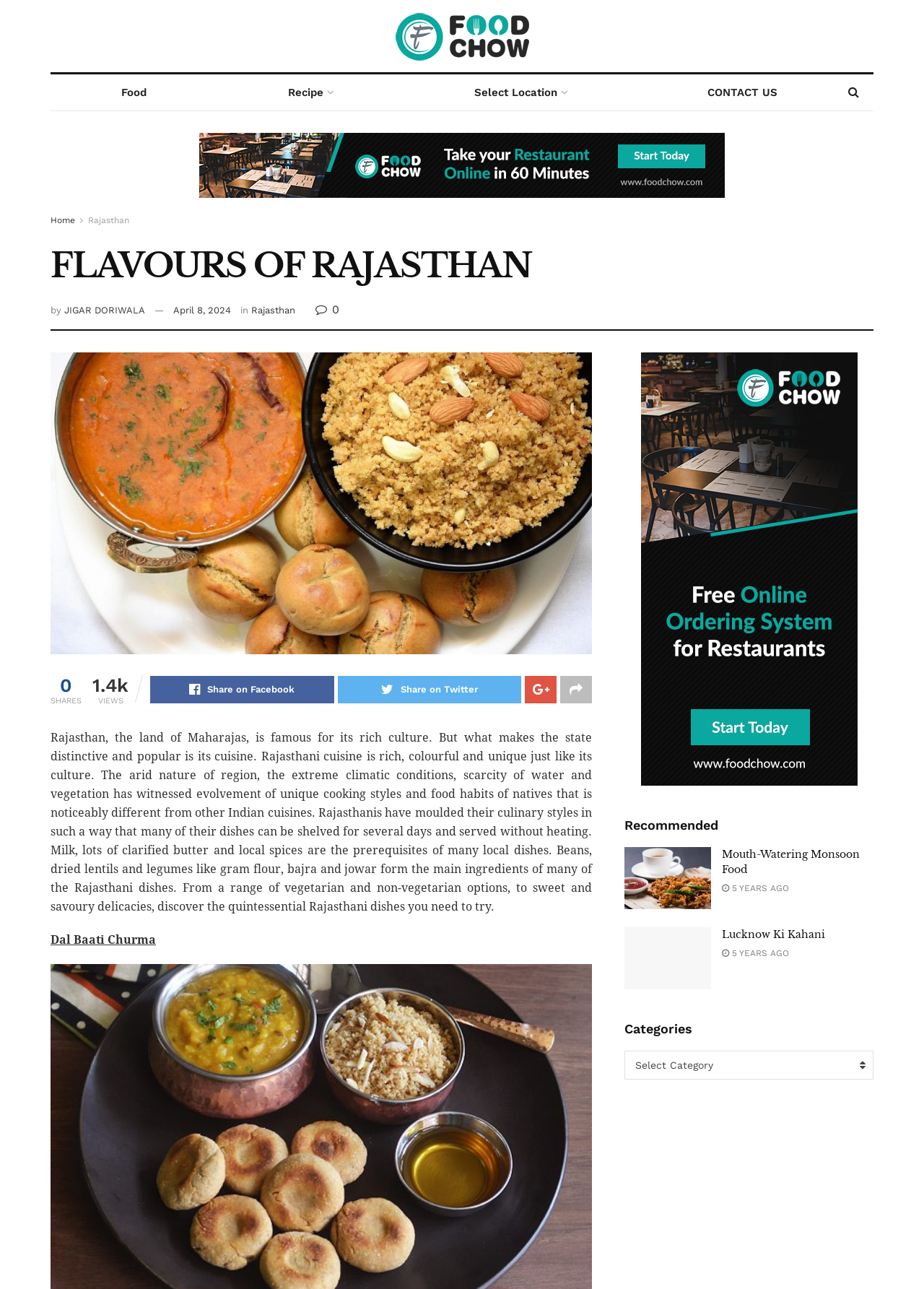Determine the bounding box coordinates of the clickable region to carry out the instruction: "View the 'Mouth-Watering Monsoon Food' article".

[0.781, 0.658, 0.93, 0.68]